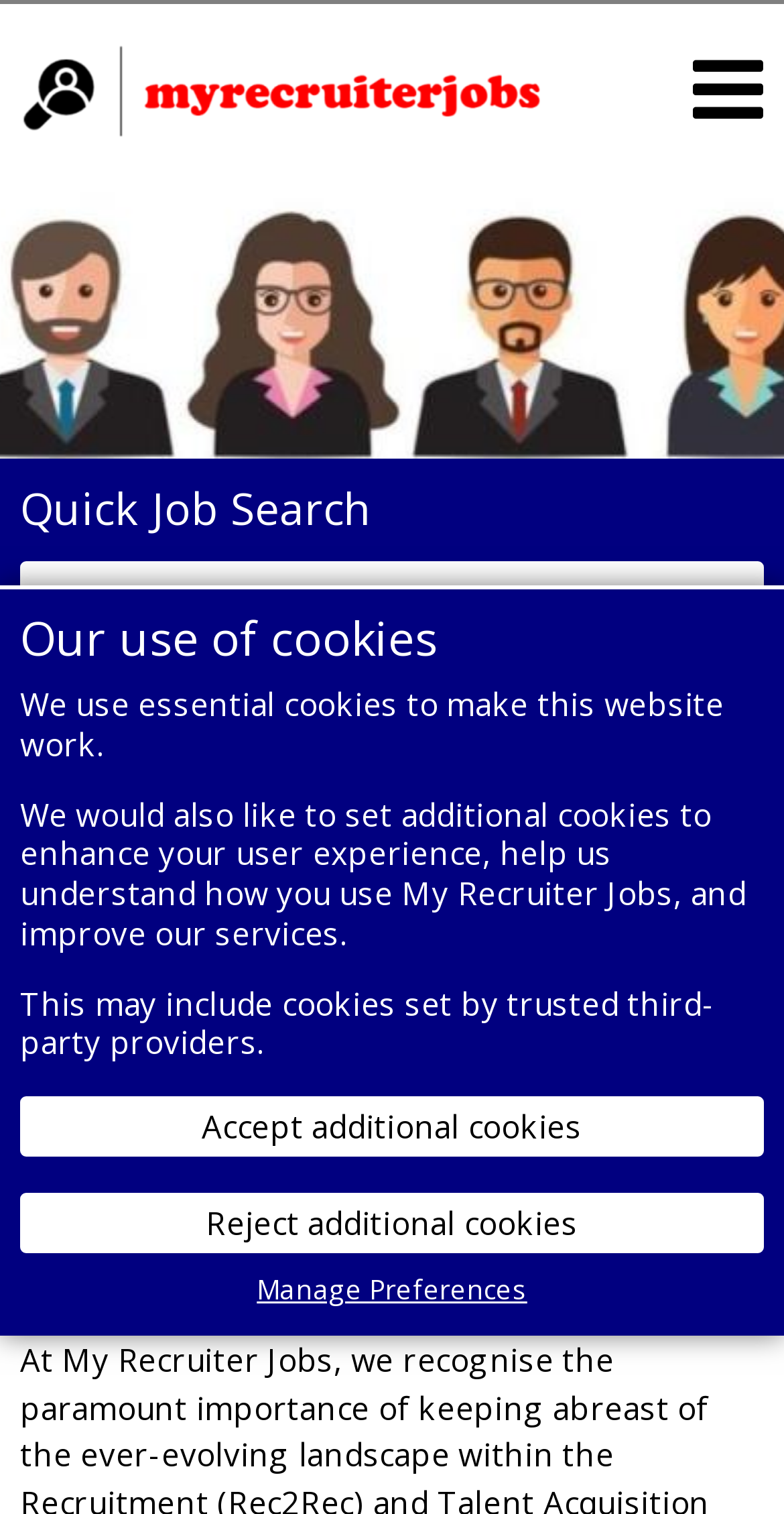Please identify the bounding box coordinates for the region that you need to click to follow this instruction: "Go to My Recruiter Jobs".

[0.026, 0.029, 0.692, 0.09]